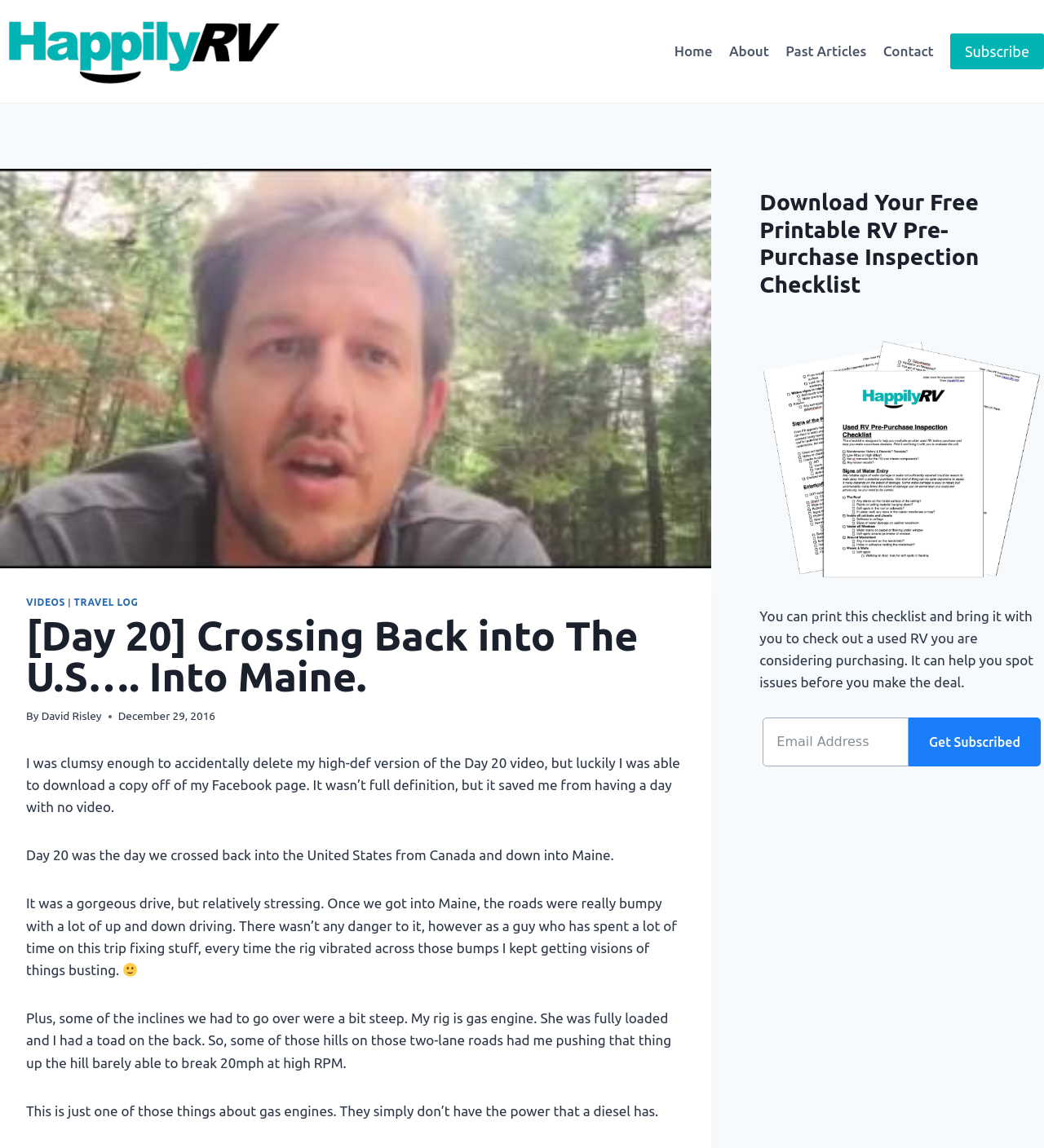What is the topic of the article?
Analyze the image and provide a thorough answer to the question.

The topic of the article can be inferred from the text content, which describes the author's experience of crossing back into the United States from Canada and driving into Maine.